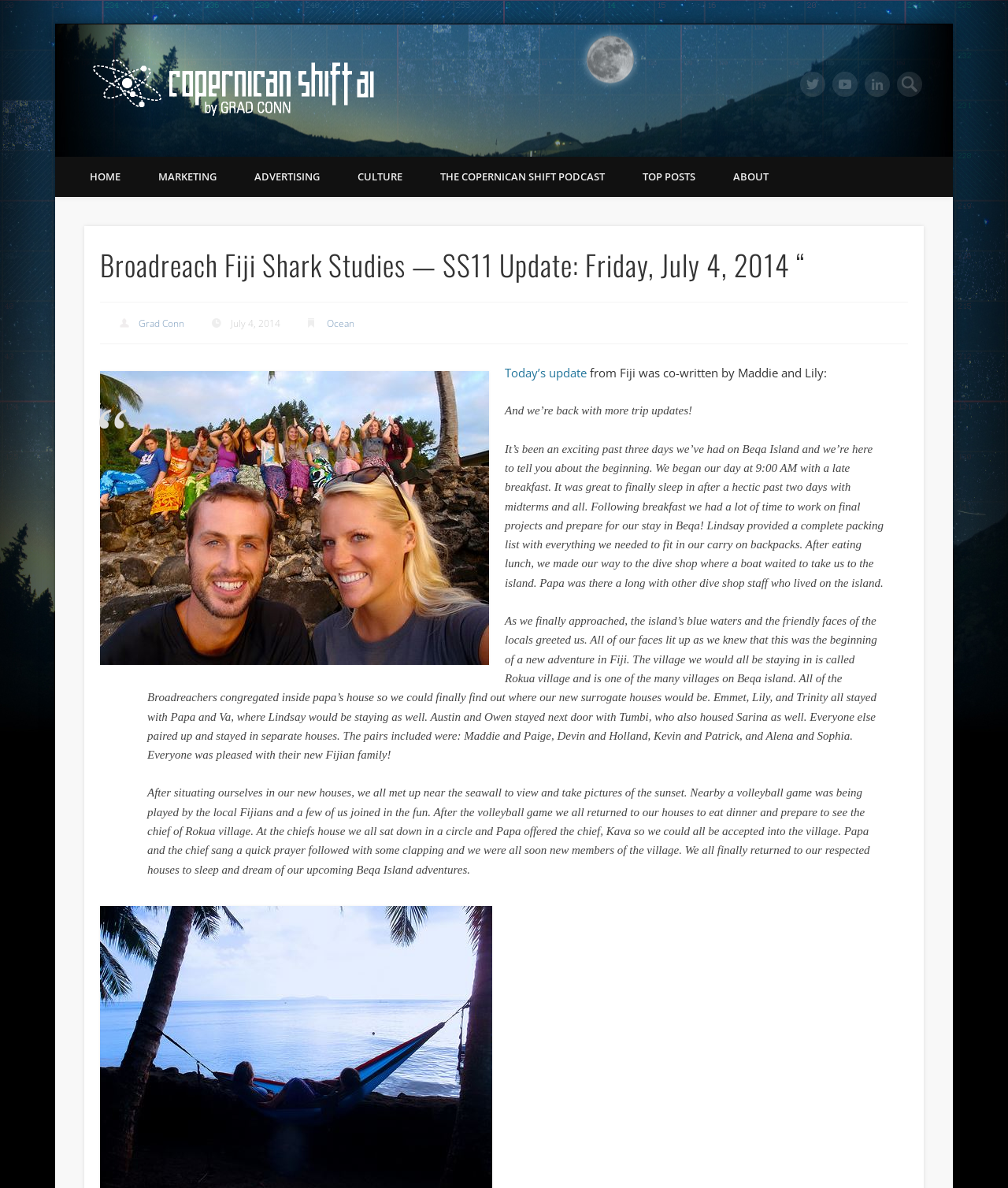Answer this question using a single word or a brief phrase:
What is the name of the village where the students are staying?

Rokua village